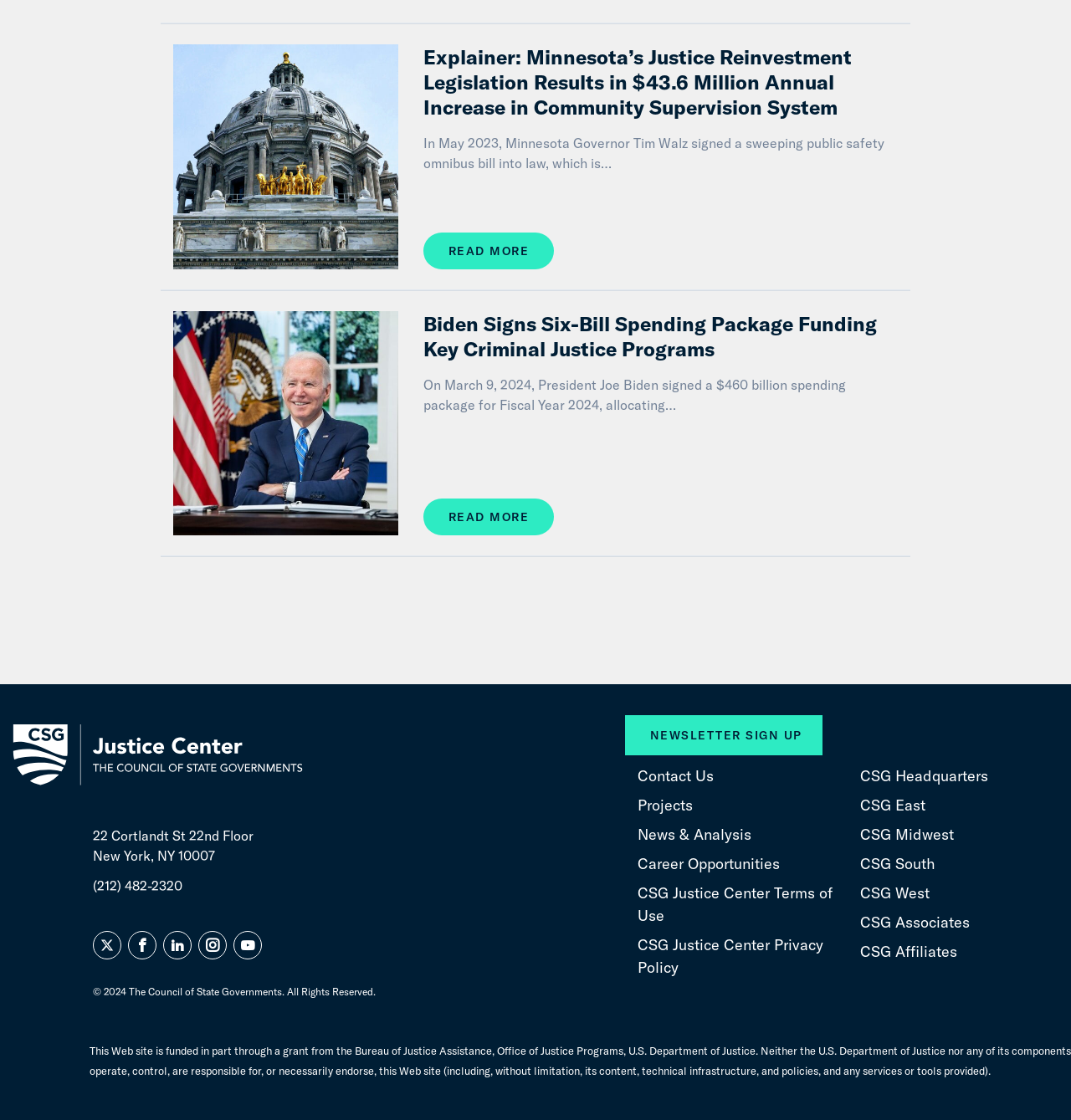What is the purpose of the website?
Respond to the question with a well-detailed and thorough answer.

The website appears to be providing information on justice and public safety, as evident from the articles and links present on the webpage, which suggest that the website is focused on these topics.